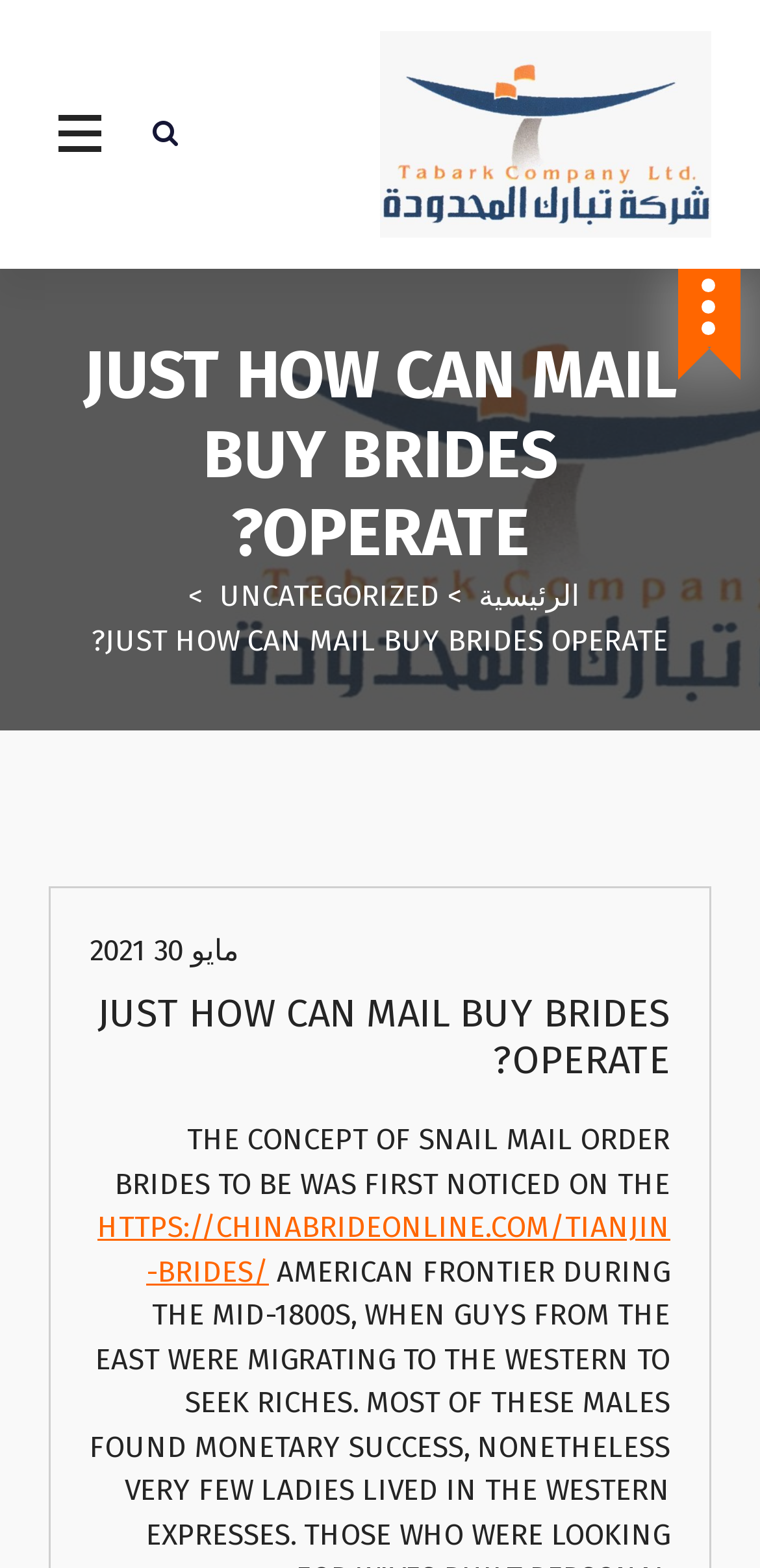Please find the bounding box for the UI component described as follows: "https://chinabrideonline.com/tianjin-brides/".

[0.128, 0.772, 0.882, 0.822]